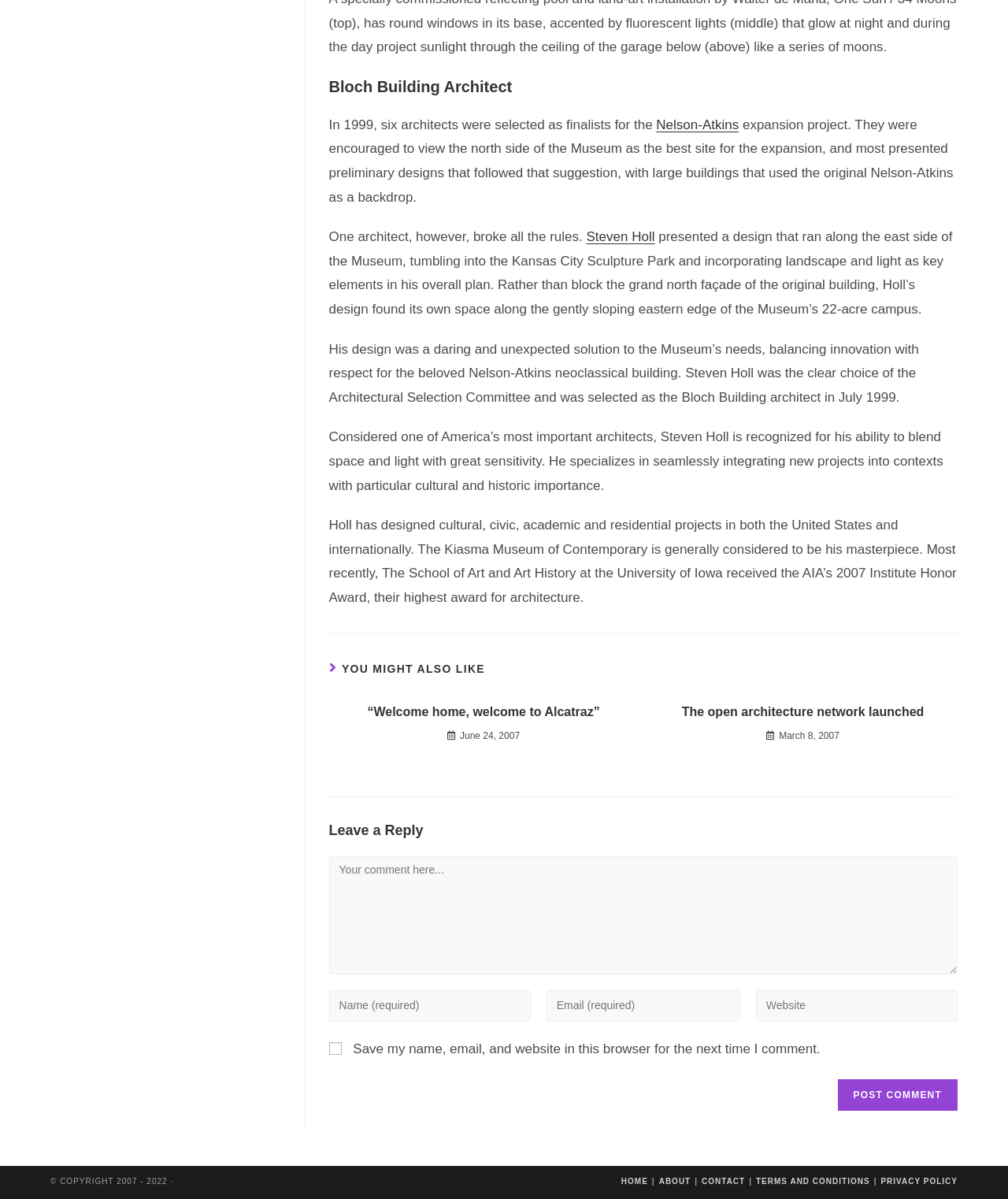Please determine the bounding box coordinates for the UI element described here. Use the format (top-left x, top-left y, bottom-right x, bottom-right y) with values bounded between 0 and 1: The open architecture network launched

[0.652, 0.587, 0.941, 0.601]